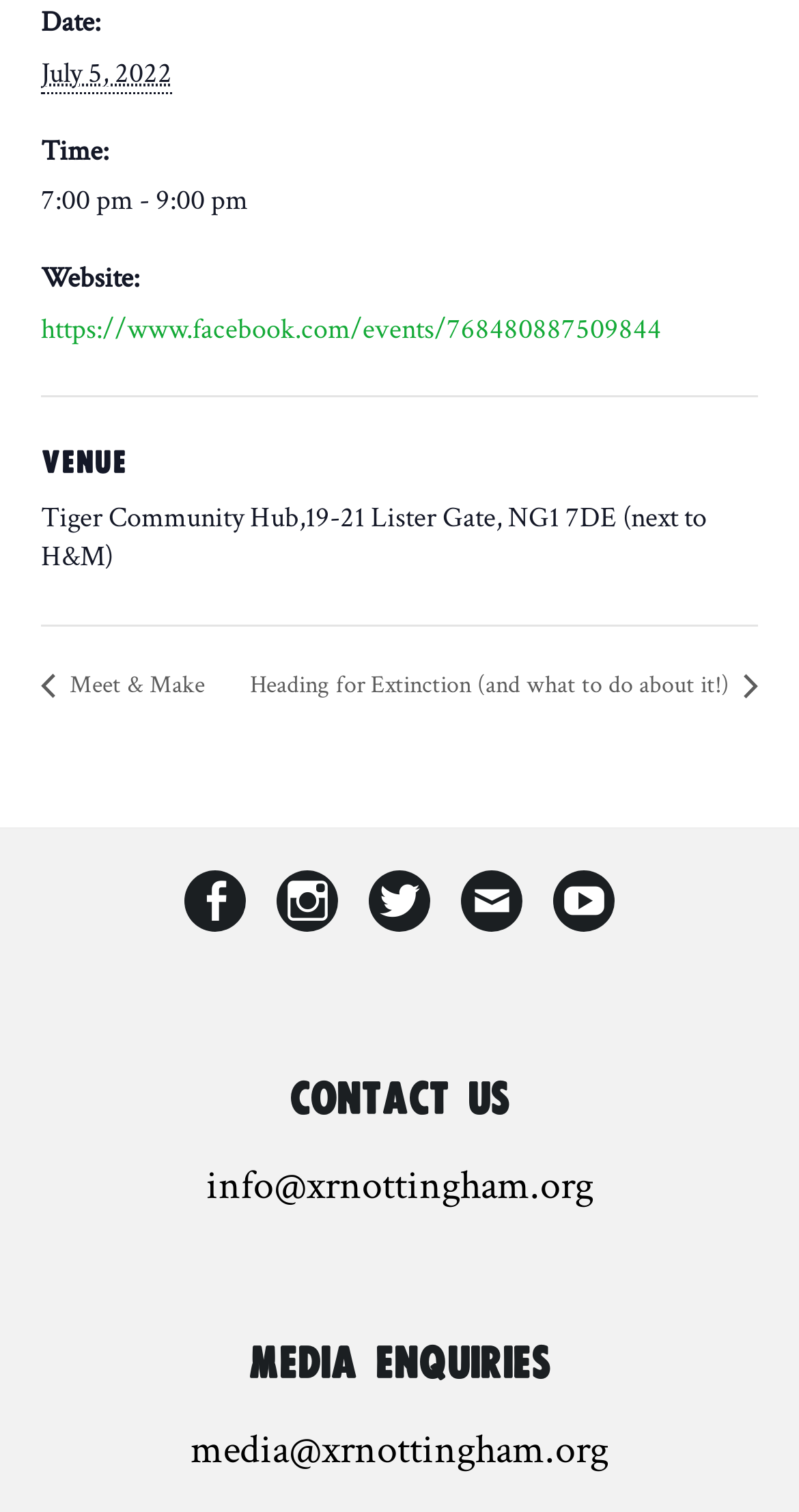What is the venue name of the event?
Identify the answer in the screenshot and reply with a single word or phrase.

Tiger Community Hub